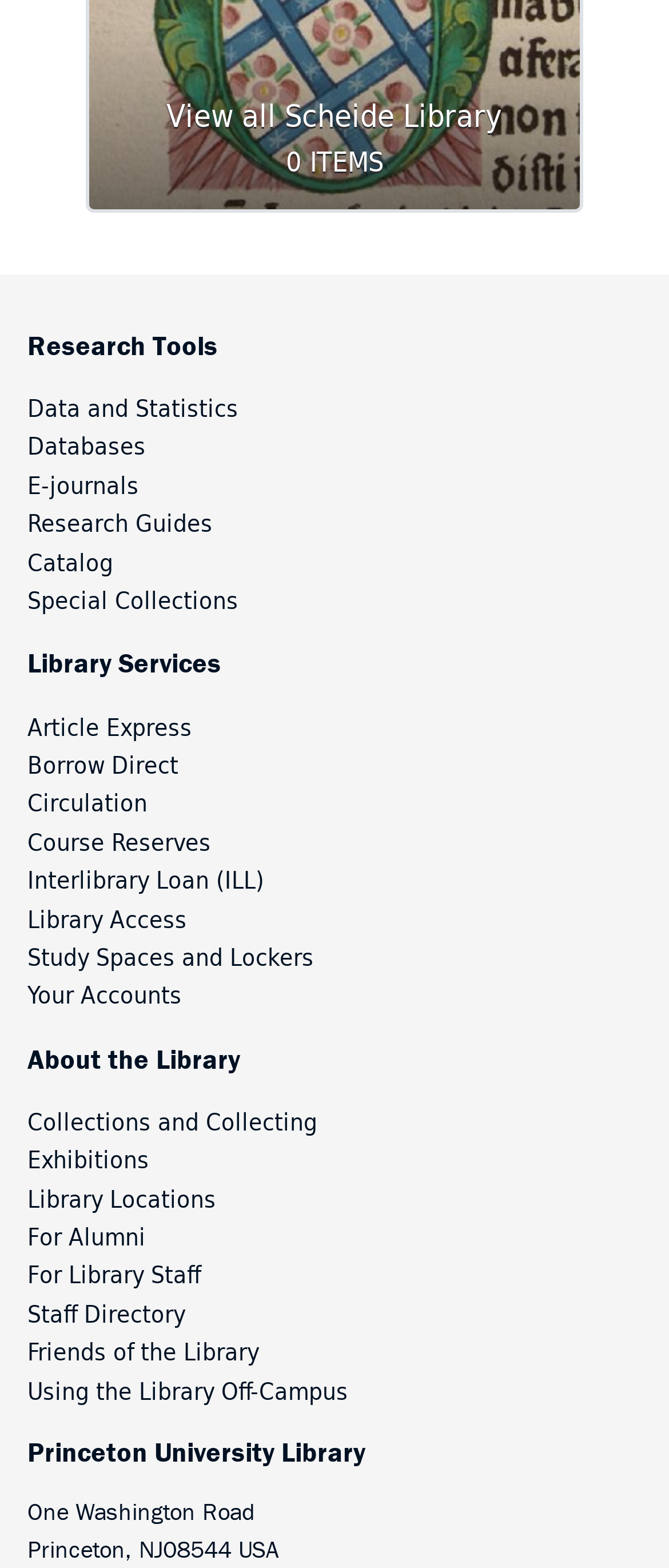What type of resources can be found under 'Research Guides'?
From the image, respond with a single word or phrase.

Subject-specific research resources